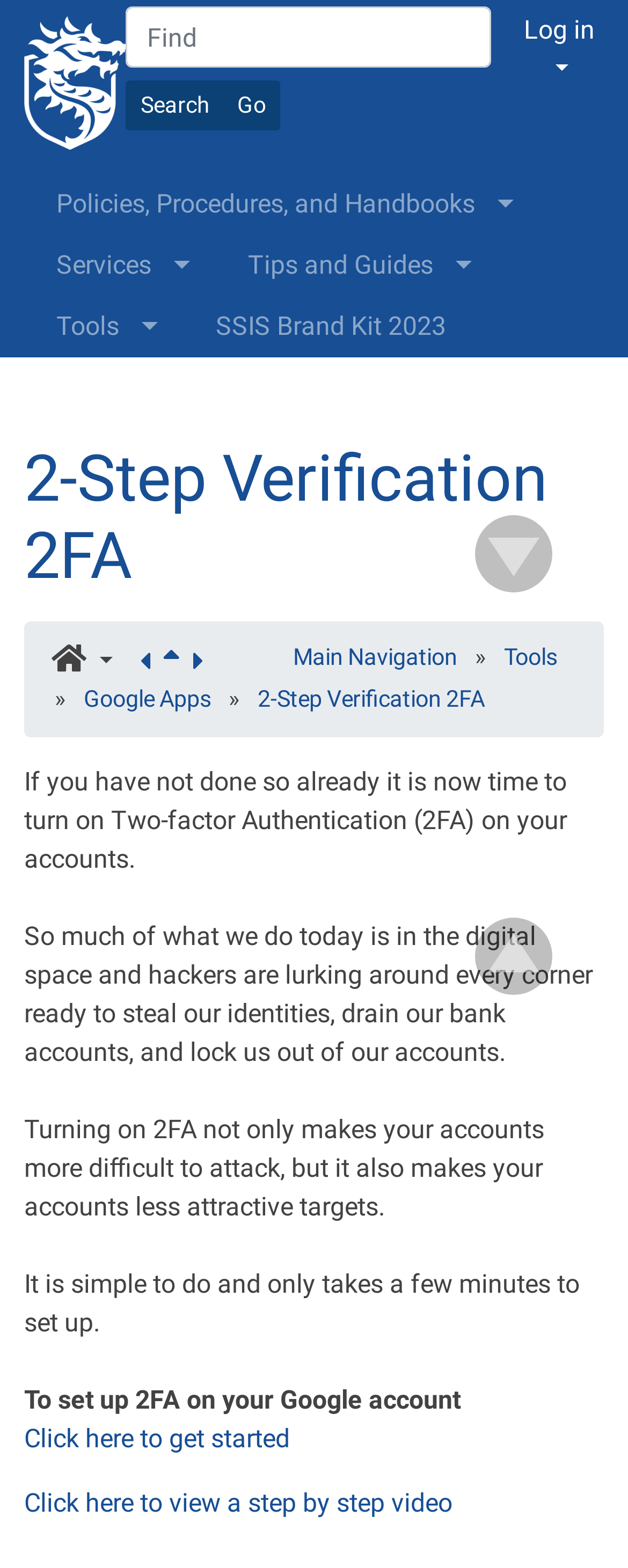What is the purpose of 2-Step Verification?
Please respond to the question with a detailed and thorough explanation.

Based on the webpage content, it is clear that 2-Step Verification (2FA) is a security measure to protect accounts from hackers. The text states that turning on 2FA makes accounts more difficult to attack and less attractive targets. Therefore, the purpose of 2-Step Verification is to make accounts more secure.